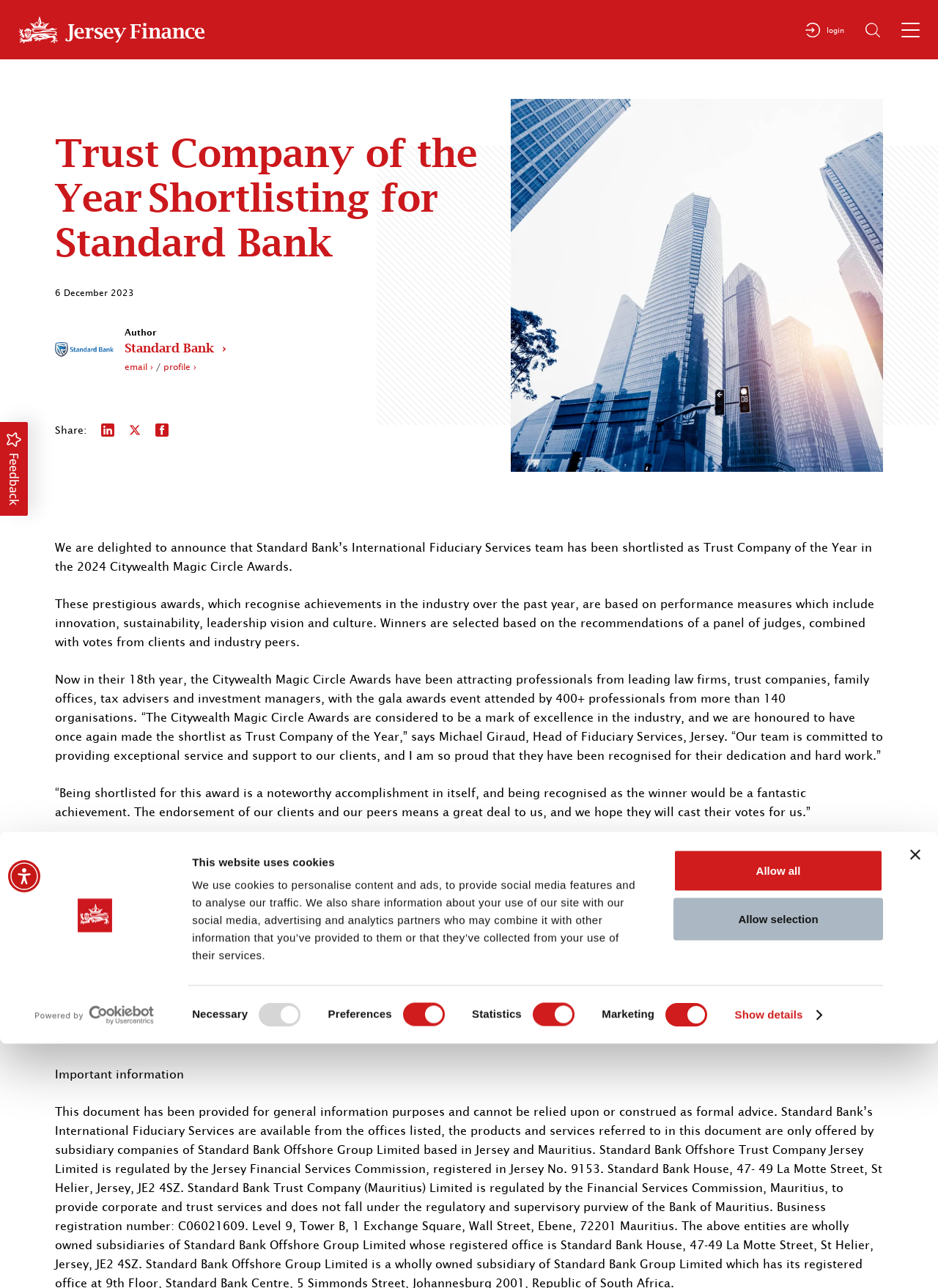How many years has Standard Bank been providing fiduciary services?
Please answer the question as detailed as possible.

I found the answer by reading the text 'Standard Bank has been providing fiduciary services to African connected and UK resident families and corporates for over 100 years.'